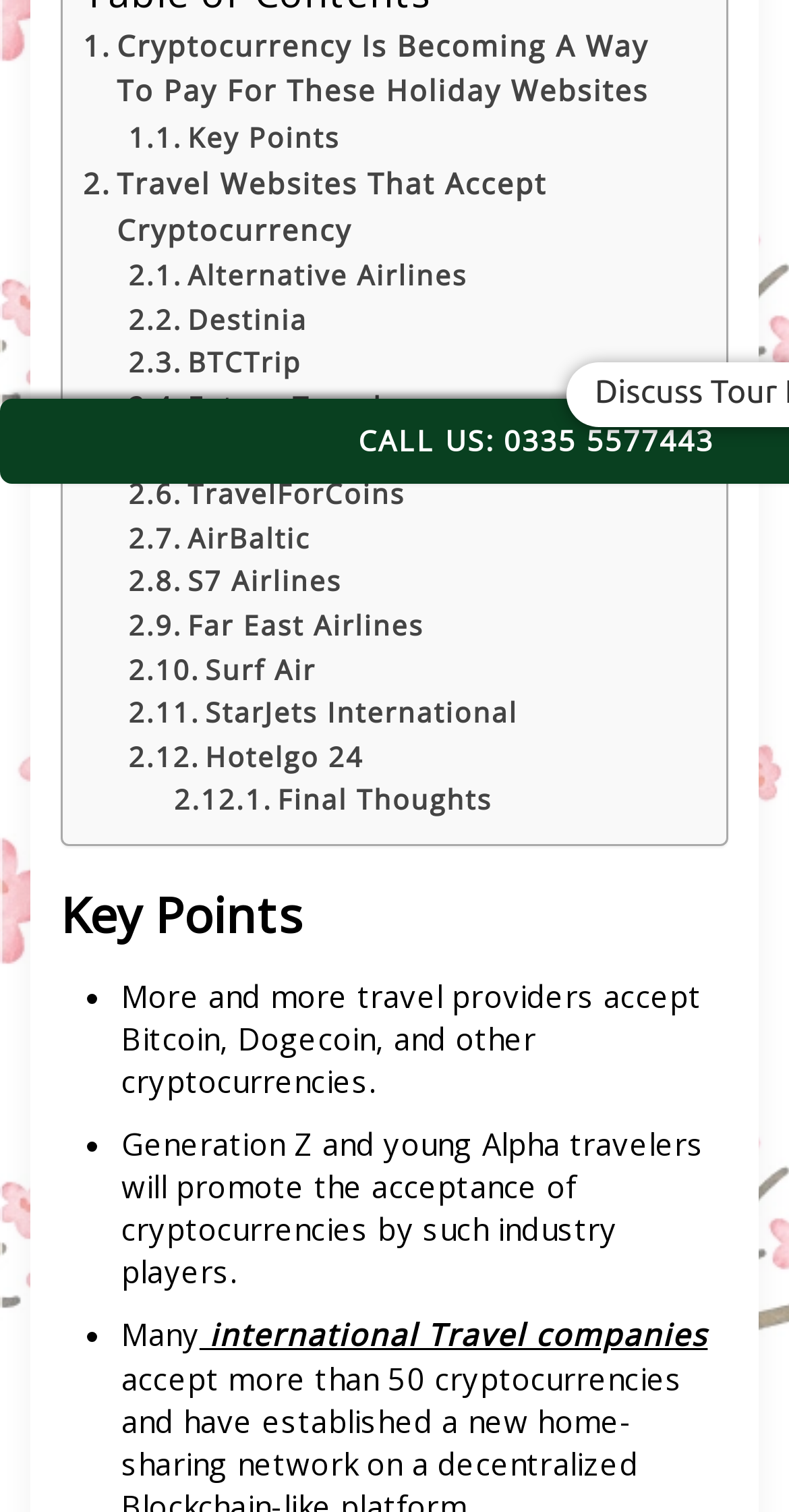Predict the bounding box of the UI element based on the description: "Far East Airlines". The coordinates should be four float numbers between 0 and 1, formatted as [left, top, right, bottom].

[0.163, 0.4, 0.537, 0.429]